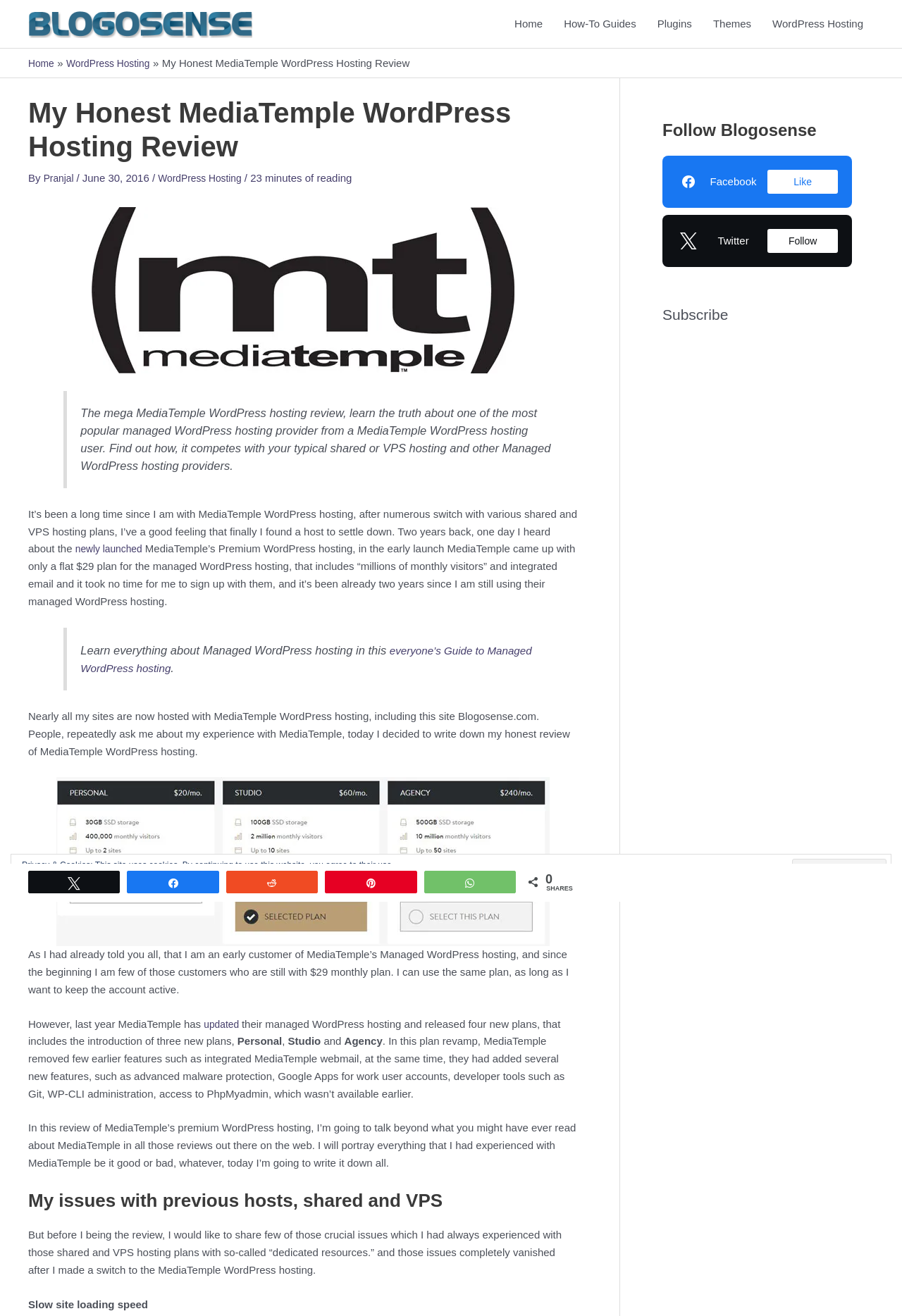Please specify the bounding box coordinates of the clickable region to carry out the following instruction: "Click the 'WordPress Hosting' link". The coordinates should be four float numbers between 0 and 1, in the format [left, top, right, bottom].

[0.845, 0.0, 0.969, 0.037]